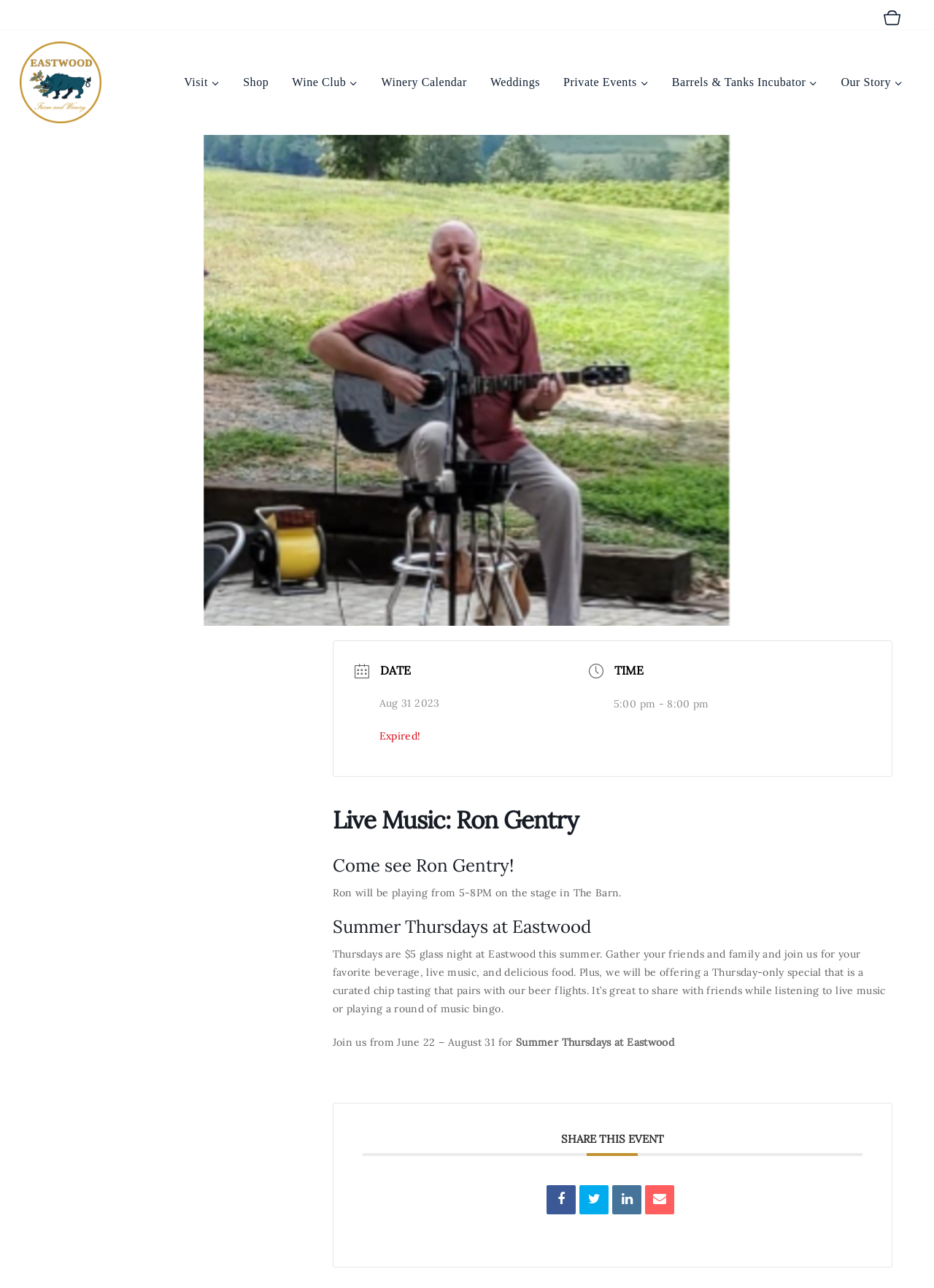Identify the bounding box coordinates for the region of the element that should be clicked to carry out the instruction: "View the 'Winery Calendar'". The bounding box coordinates should be four float numbers between 0 and 1, i.e., [left, top, right, bottom].

[0.396, 0.053, 0.512, 0.075]